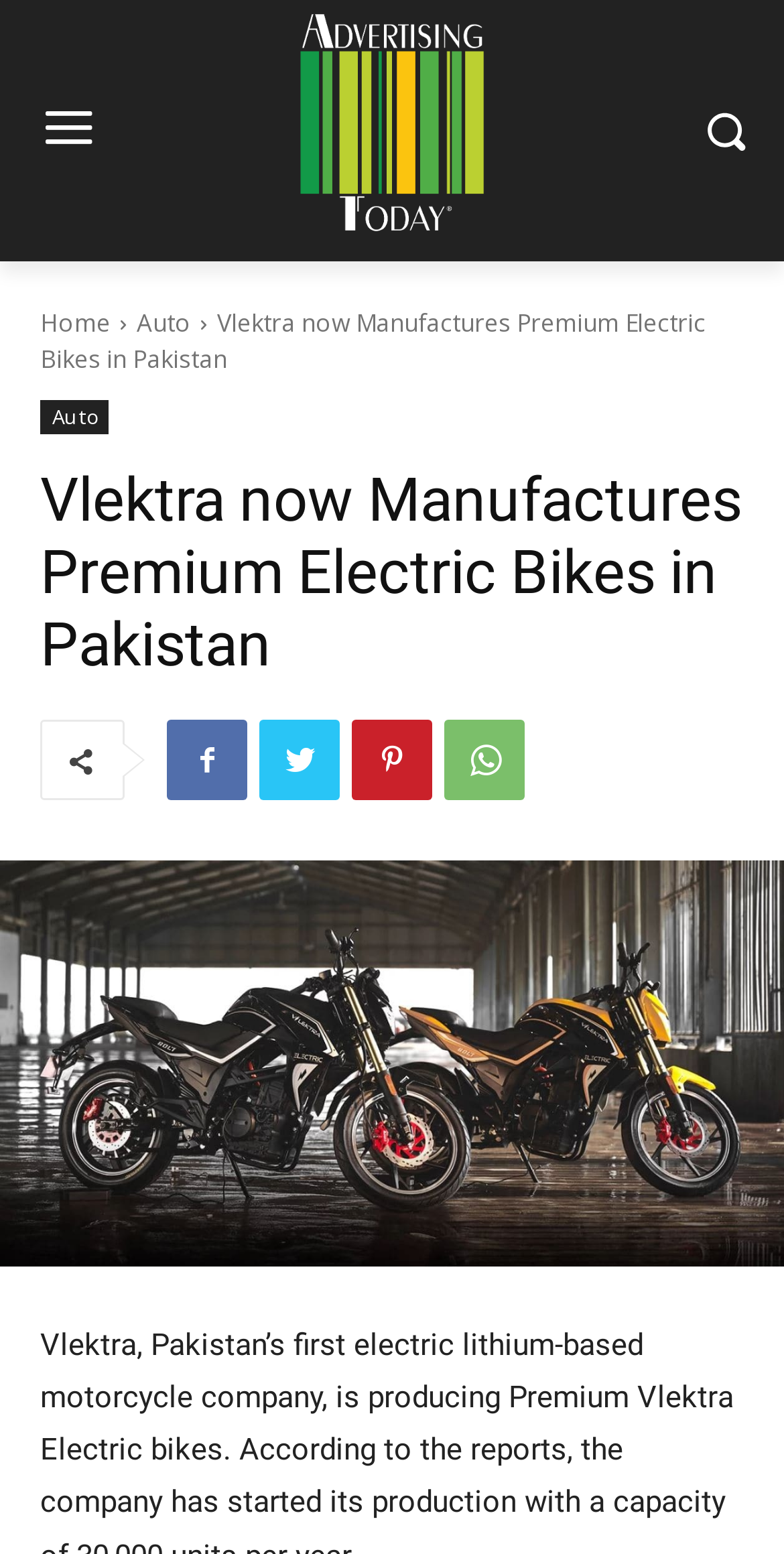Using the element description: "Auto", determine the bounding box coordinates. The coordinates should be in the format [left, top, right, bottom], with values between 0 and 1.

[0.051, 0.258, 0.138, 0.28]